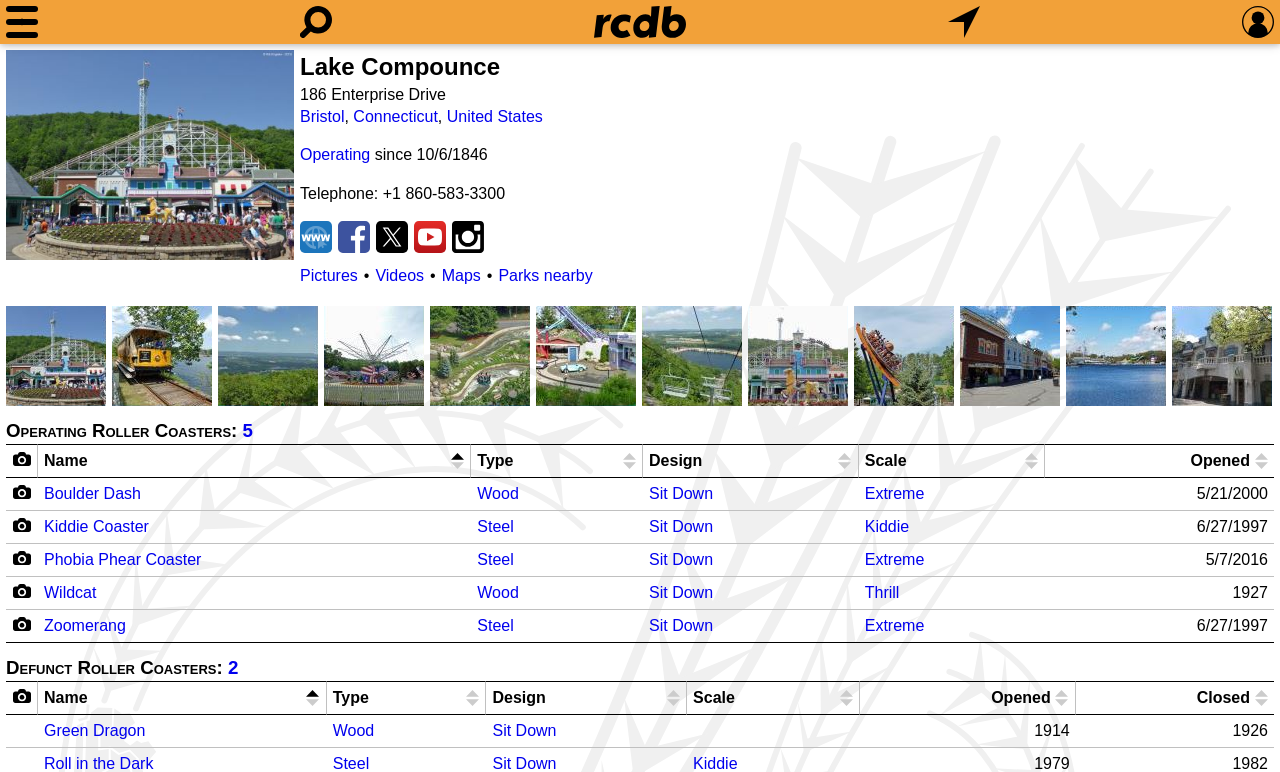Can you find the bounding box coordinates for the element that needs to be clicked to execute this instruction: "View pictures of Lake Compounce"? The coordinates should be given as four float numbers between 0 and 1, i.e., [left, top, right, bottom].

[0.005, 0.065, 0.23, 0.337]